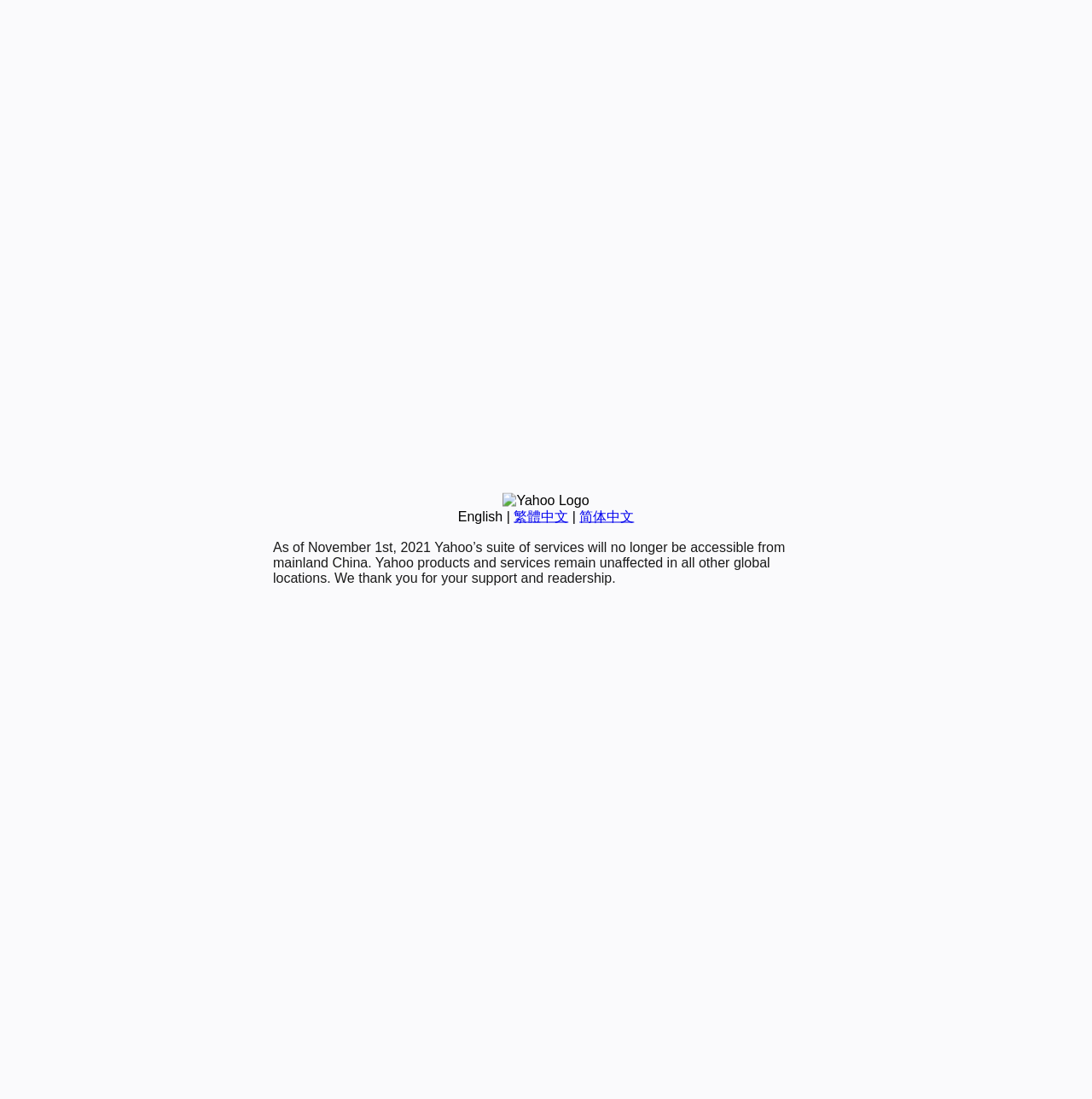Given the description of a UI element: "简体中文", identify the bounding box coordinates of the matching element in the webpage screenshot.

[0.531, 0.463, 0.581, 0.476]